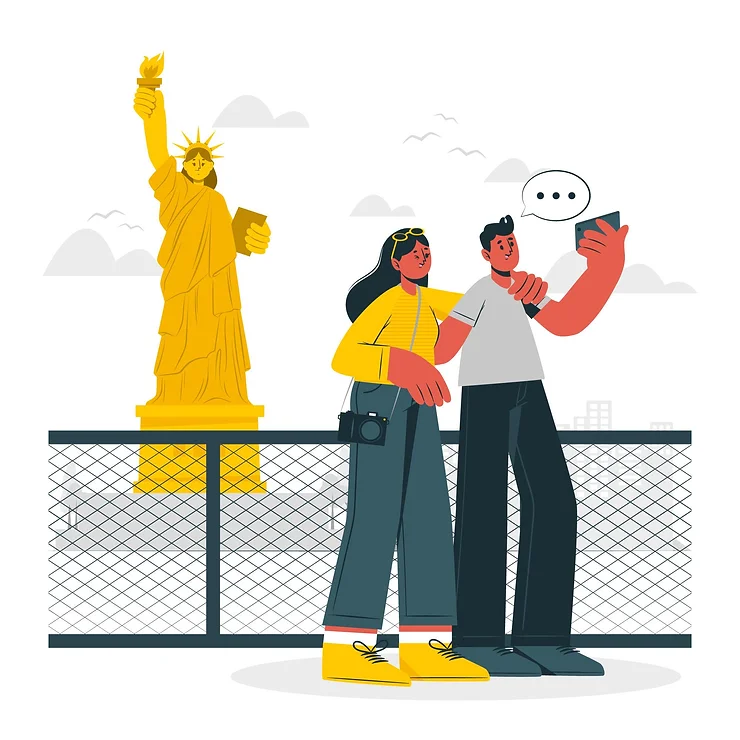Give an elaborate caption for the image.

In this vibrant illustration, a couple stands together, joyfully taking a selfie in front of the iconic Statue of Liberty, which proudly towers behind them. The woman, wearing stylish sunglasses and a bright yellow sweater, clutches a camera, ready to capture the moment. Beside her, the man with short hair and a casual gray t-shirt affectionately wraps his arm around her shoulder as they both smile at the camera. The backdrop features a light blue sky dotted with clouds, adding a serene atmosphere to their memorable outing. The image embodies a spirit of adventure, highlighting the joy of exploring new places and sharing experiences with loved ones, perfectly complimented by the representation of the Statue of Liberty, a symbol of freedom and new beginnings.